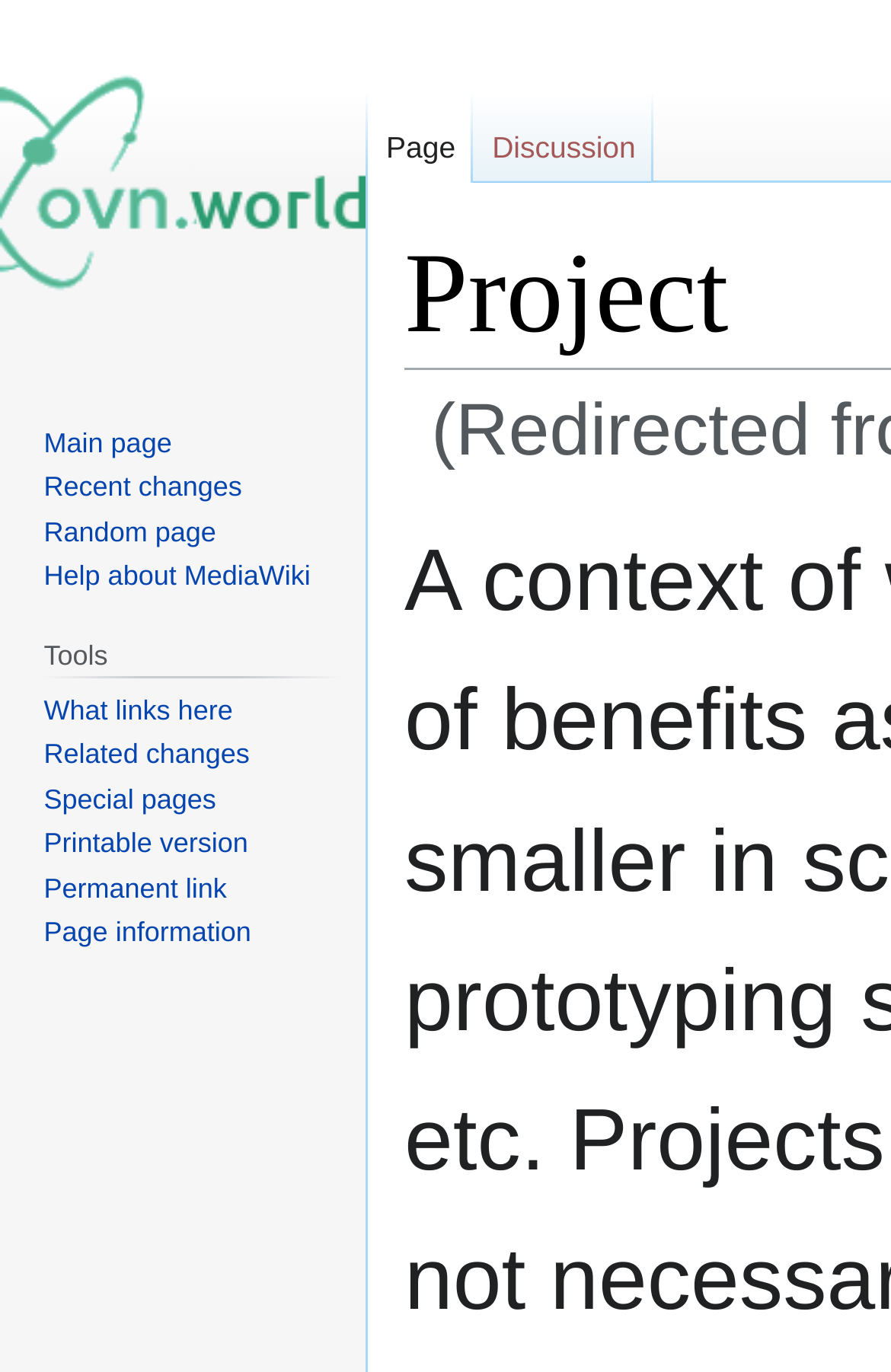Predict the bounding box coordinates for the UI element described as: "Page". The coordinates should be four float numbers between 0 and 1, presented as [left, top, right, bottom].

[0.413, 0.067, 0.532, 0.133]